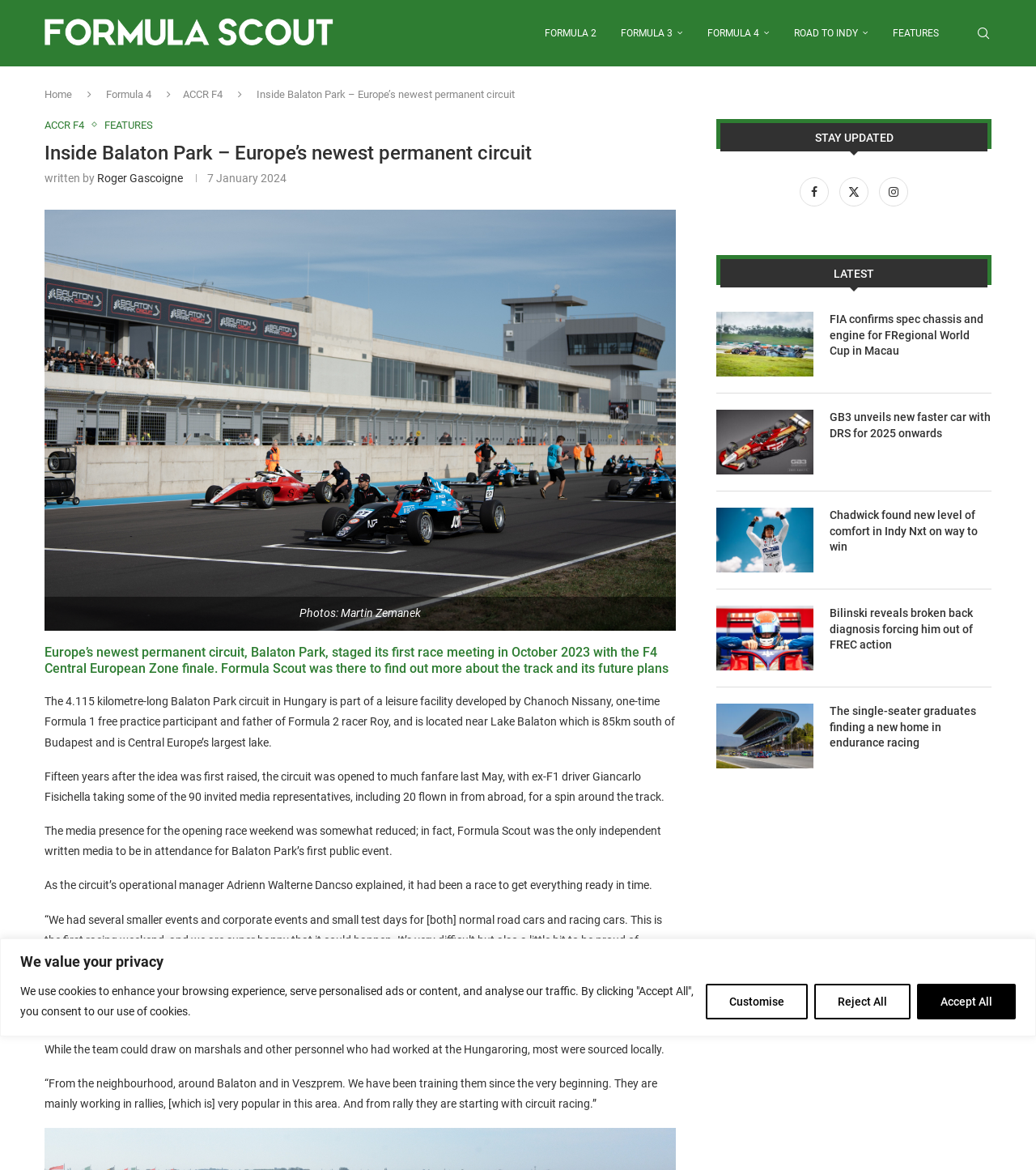What is the location of the circuit?
Based on the image, give a one-word or short phrase answer.

Hungary